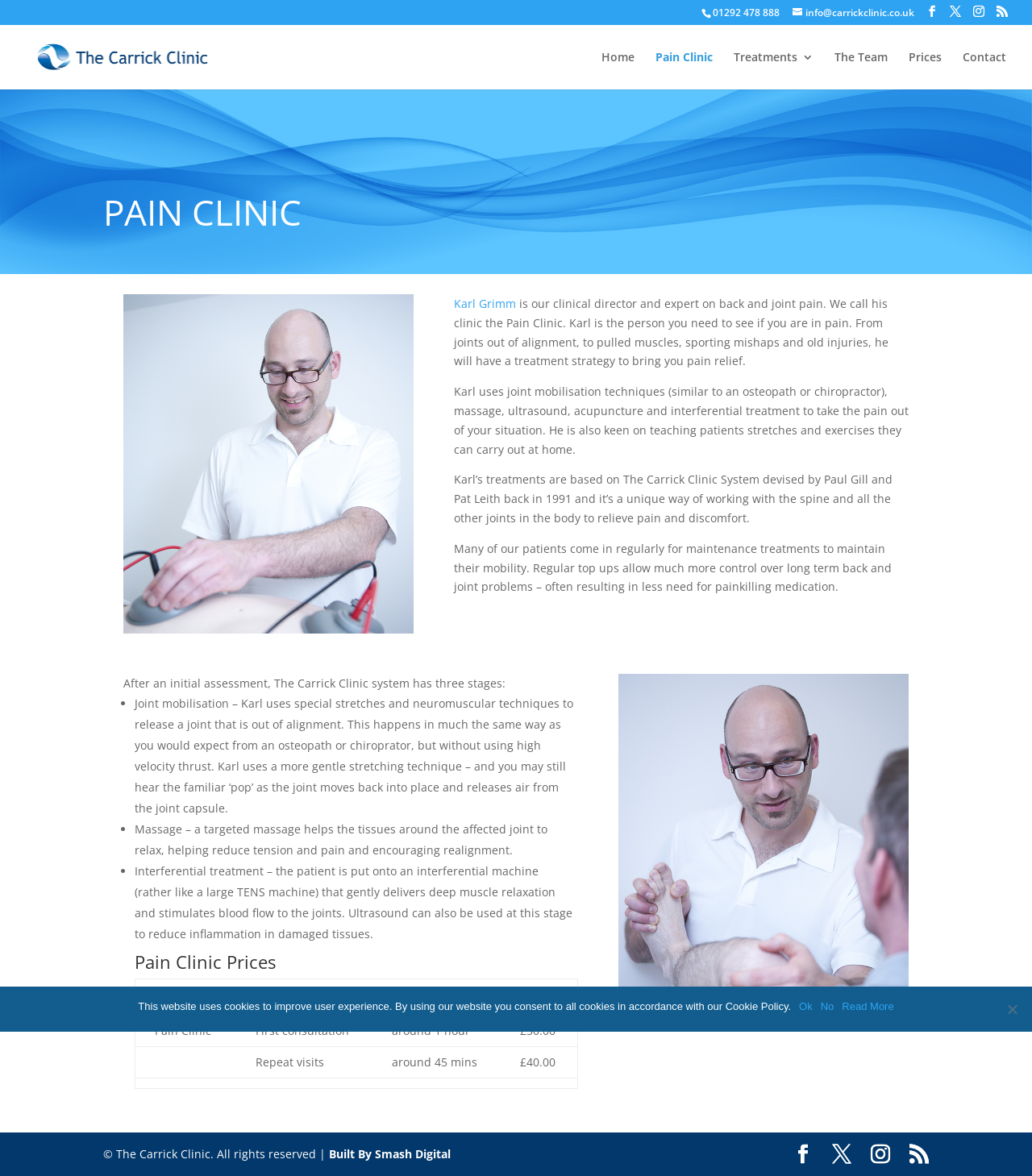Determine the bounding box coordinates for the UI element matching this description: "Karl Grimm".

[0.44, 0.252, 0.5, 0.265]